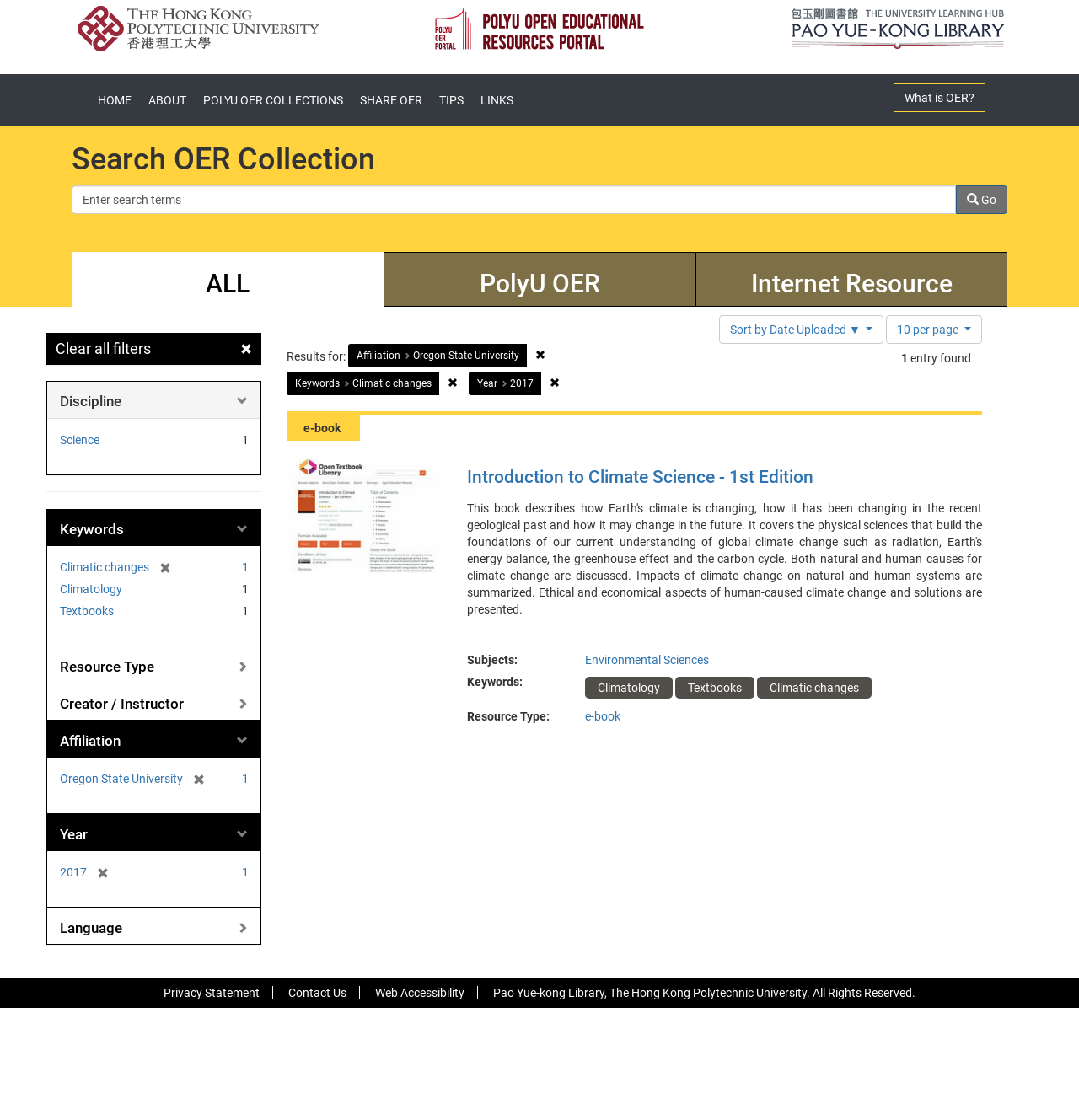Kindly determine the bounding box coordinates for the area that needs to be clicked to execute this instruction: "Filter by Science".

[0.055, 0.386, 0.092, 0.398]